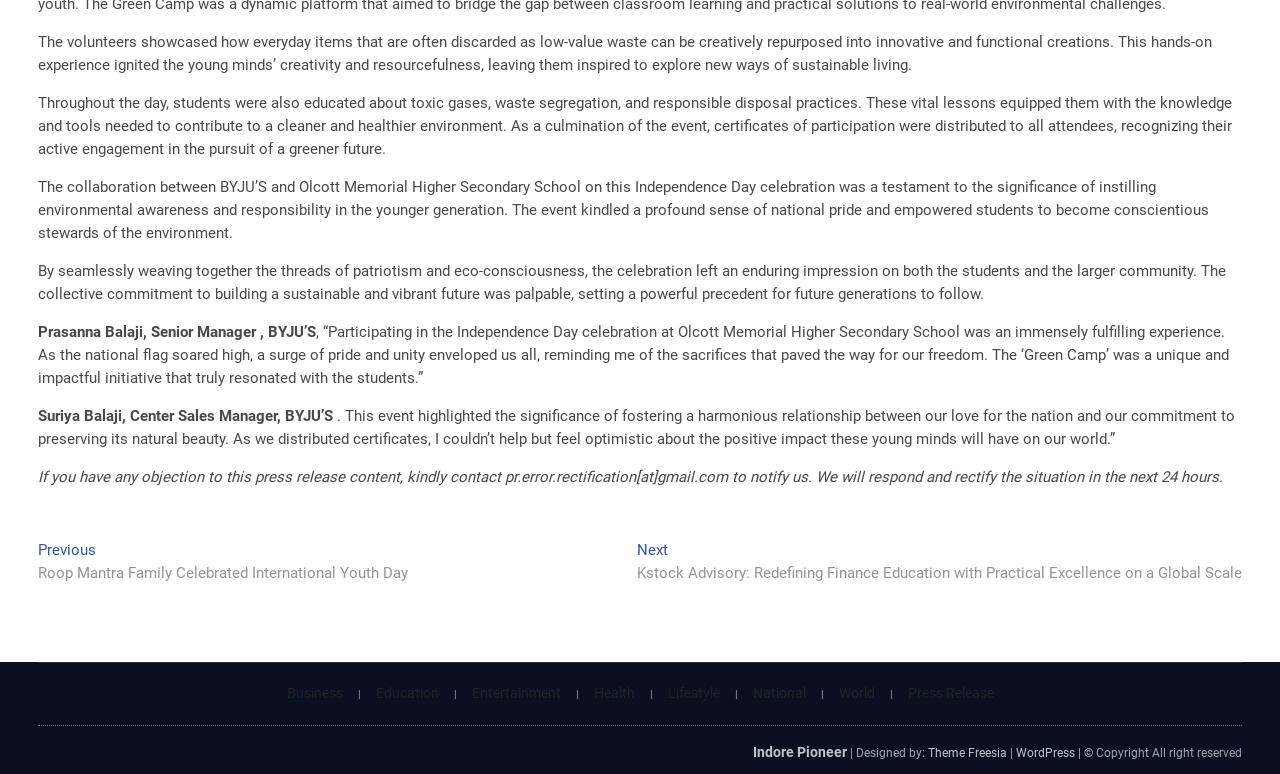What is the name of the website's content management system? Refer to the image and provide a one-word or short phrase answer.

WordPress